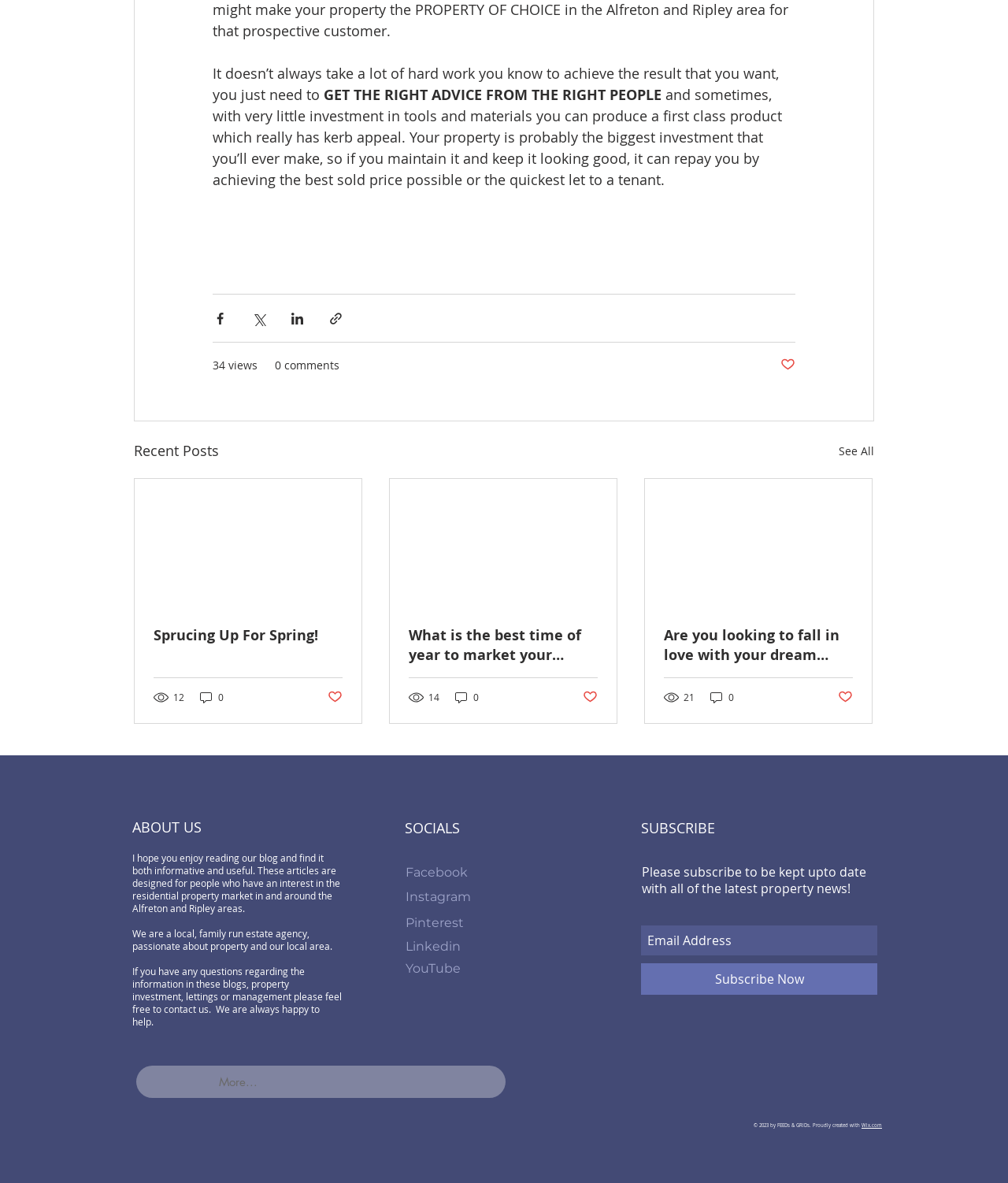Extract the bounding box coordinates of the UI element described by: "Subscribe Now". The coordinates should include four float numbers ranging from 0 to 1, e.g., [left, top, right, bottom].

[0.636, 0.814, 0.87, 0.841]